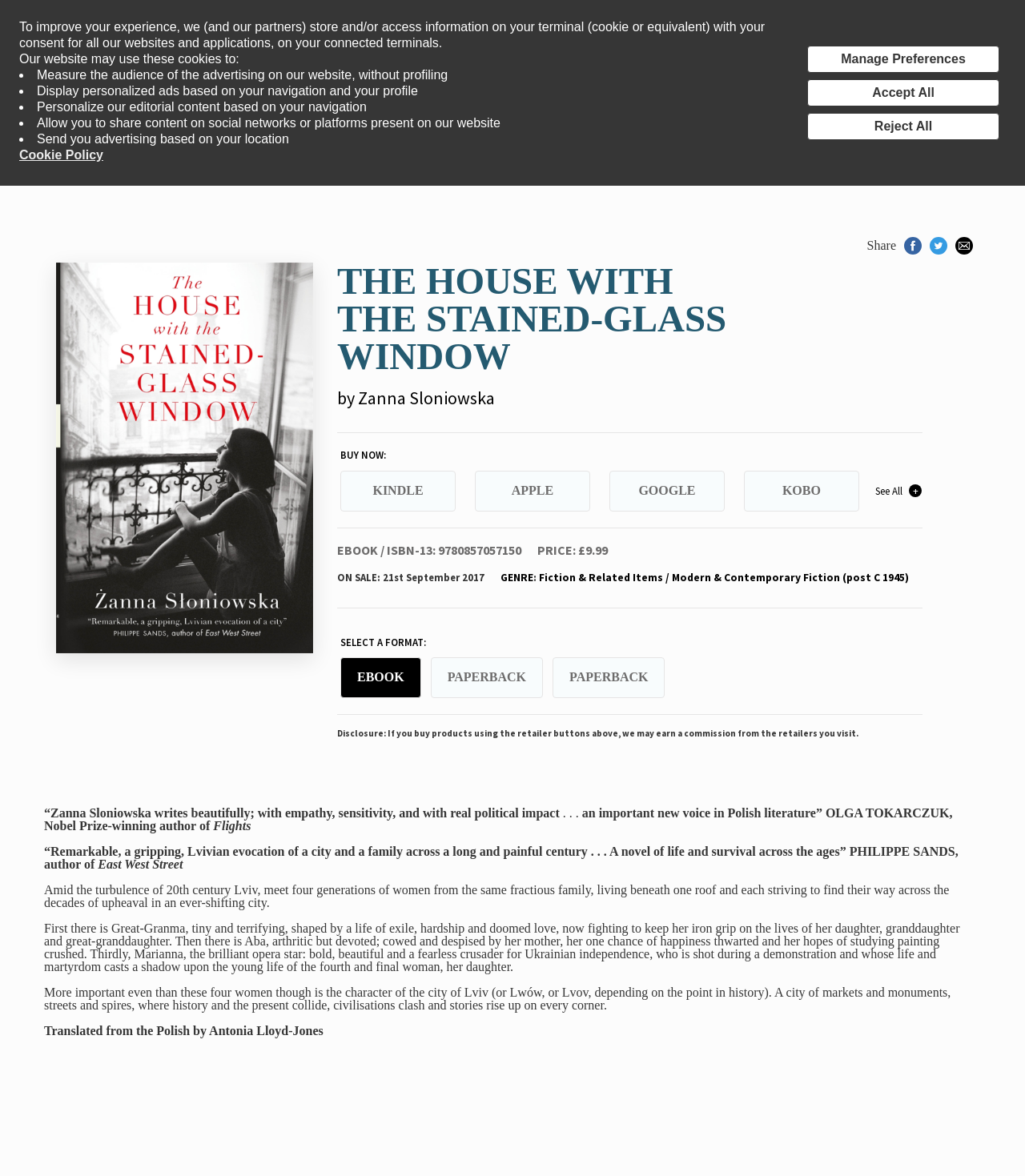Bounding box coordinates are specified in the format (top-left x, top-left y, bottom-right x, bottom-right y). All values are floating point numbers bounded between 0 and 1. Please provide the bounding box coordinate of the region this sentence describes: Kindle

[0.332, 0.4, 0.445, 0.435]